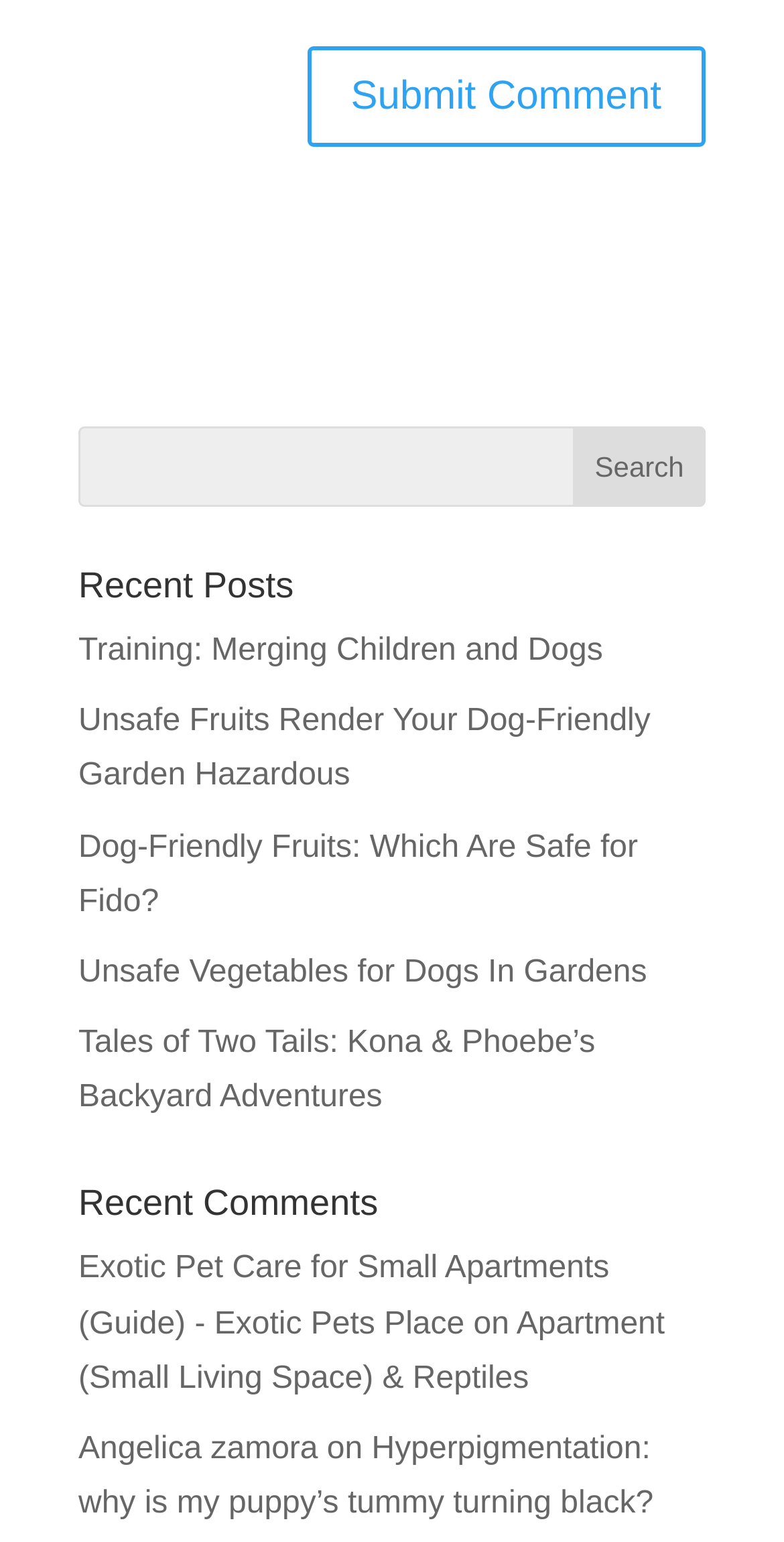Identify the bounding box coordinates of the clickable section necessary to follow the following instruction: "view 'Recent Posts'". The coordinates should be presented as four float numbers from 0 to 1, i.e., [left, top, right, bottom].

[0.1, 0.368, 0.404, 0.404]